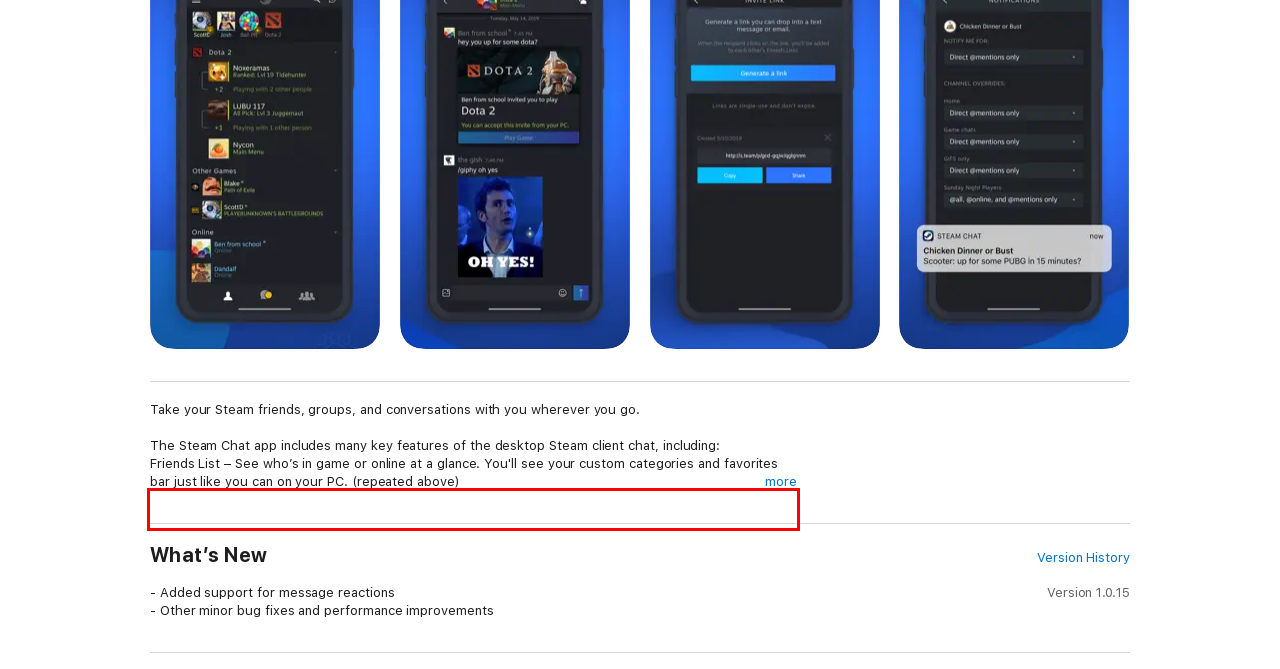You have a screenshot with a red rectangle around a UI element. Recognize and extract the text within this red bounding box using OCR.

Rich Chat – Your chats get even better with higher fidelity links, videos, tweets, GIFs, Giphy, Steam emoticons, and more.